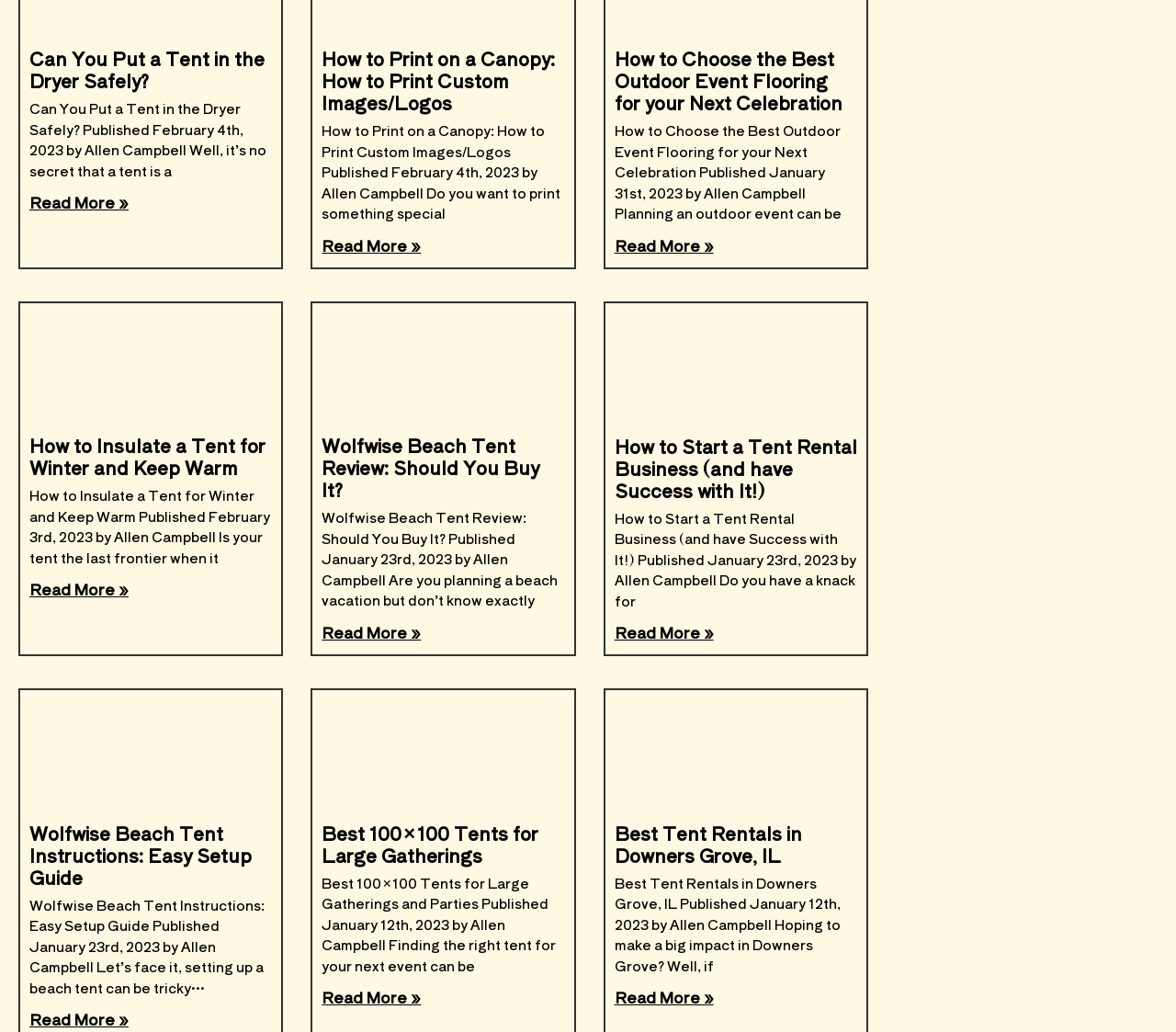Highlight the bounding box coordinates of the element you need to click to perform the following instruction: "Read more about Wolfwise Beach Tent Review: Should You Buy It?."

[0.274, 0.601, 0.358, 0.623]